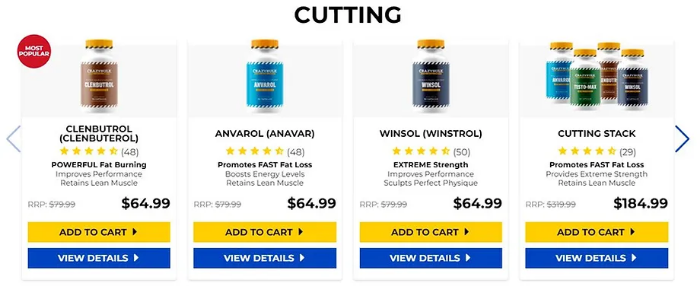How many reviews does Winsol have?
Refer to the screenshot and answer in one word or phrase.

50